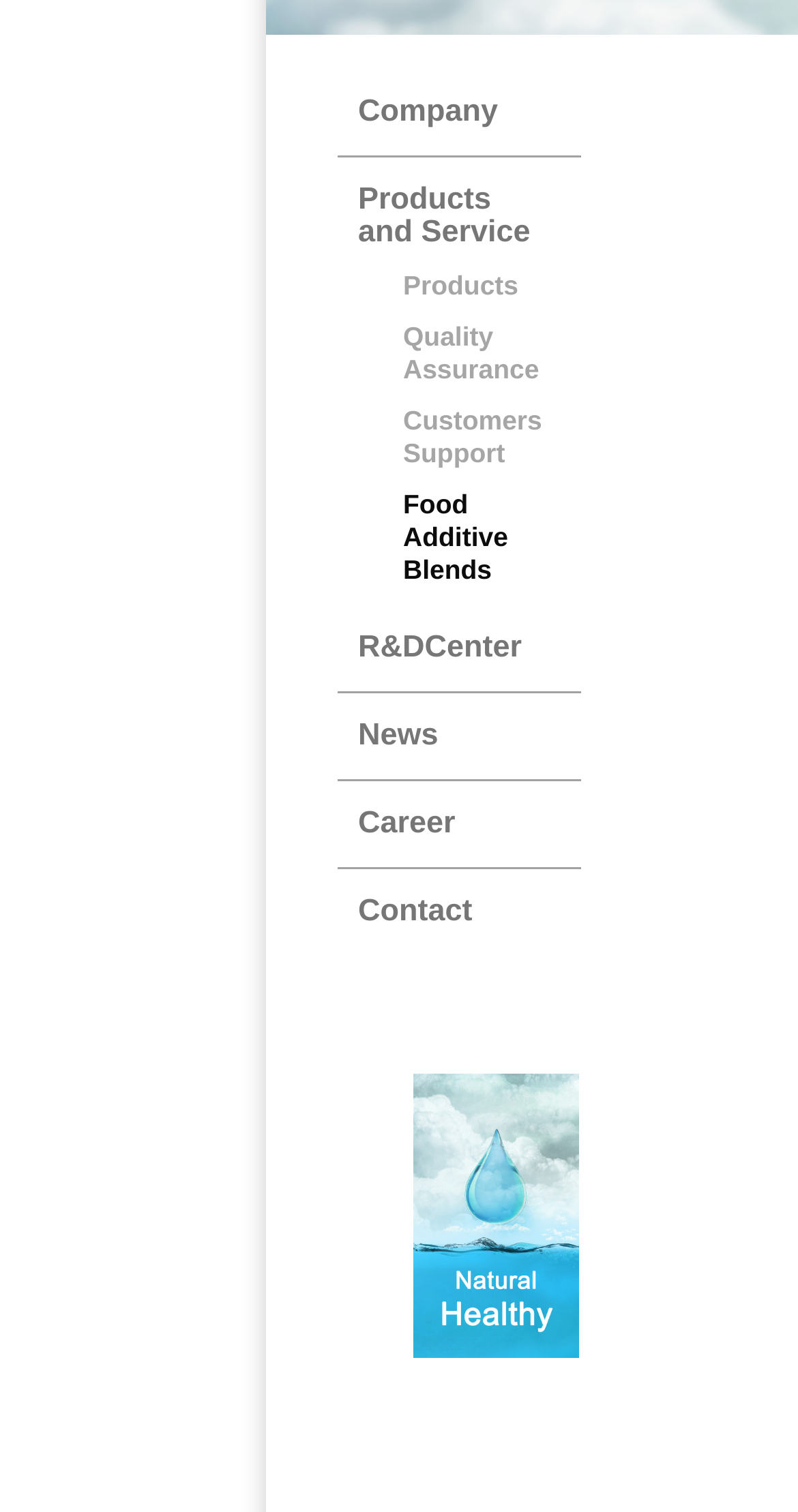Locate the bounding box coordinates of the UI element described by: "Quality Assurance". Provide the coordinates as four float numbers between 0 and 1, formatted as [left, top, right, bottom].

[0.479, 0.207, 0.752, 0.261]